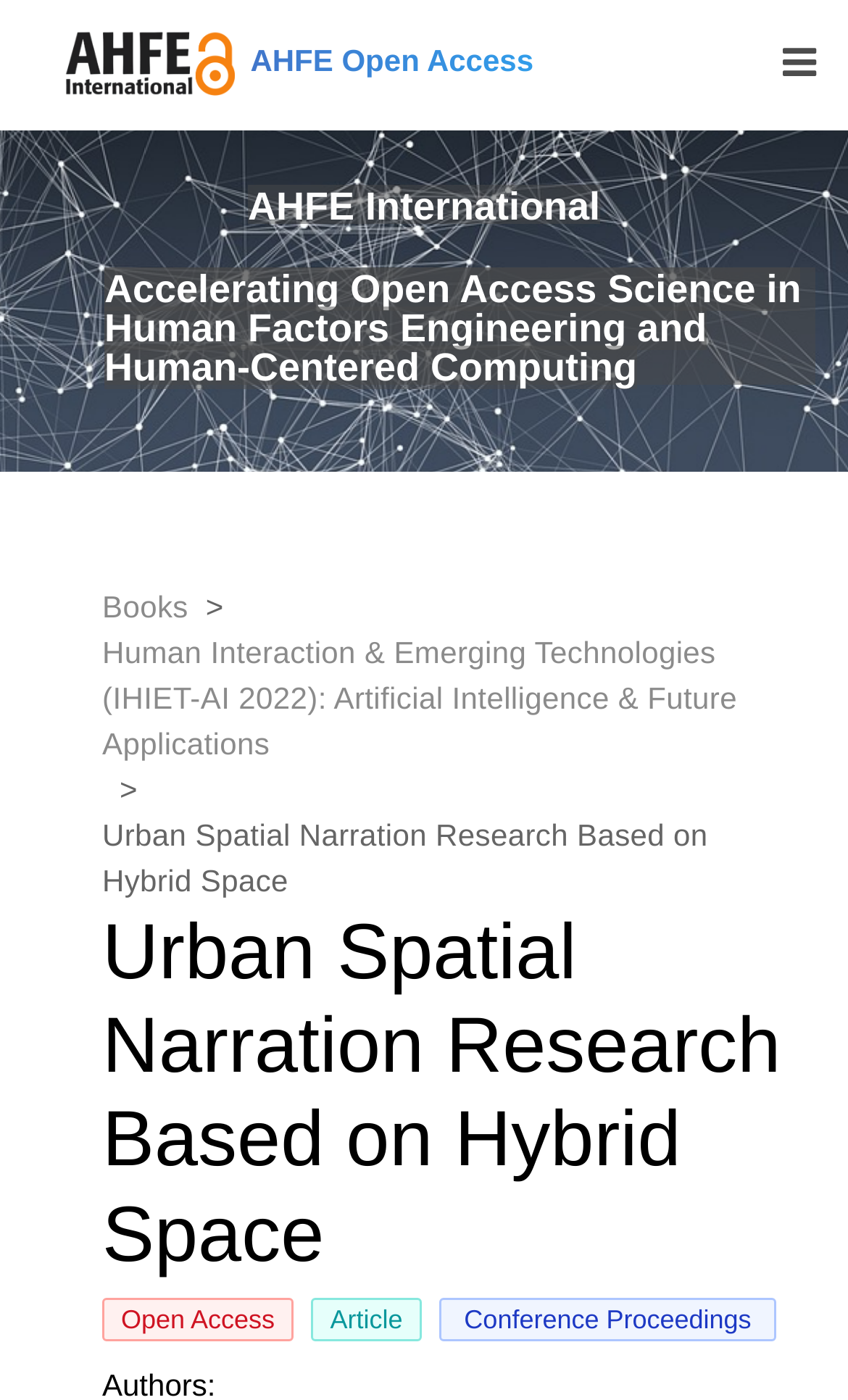Given the description "Books", determine the bounding box of the corresponding UI element.

[0.121, 0.421, 0.222, 0.446]